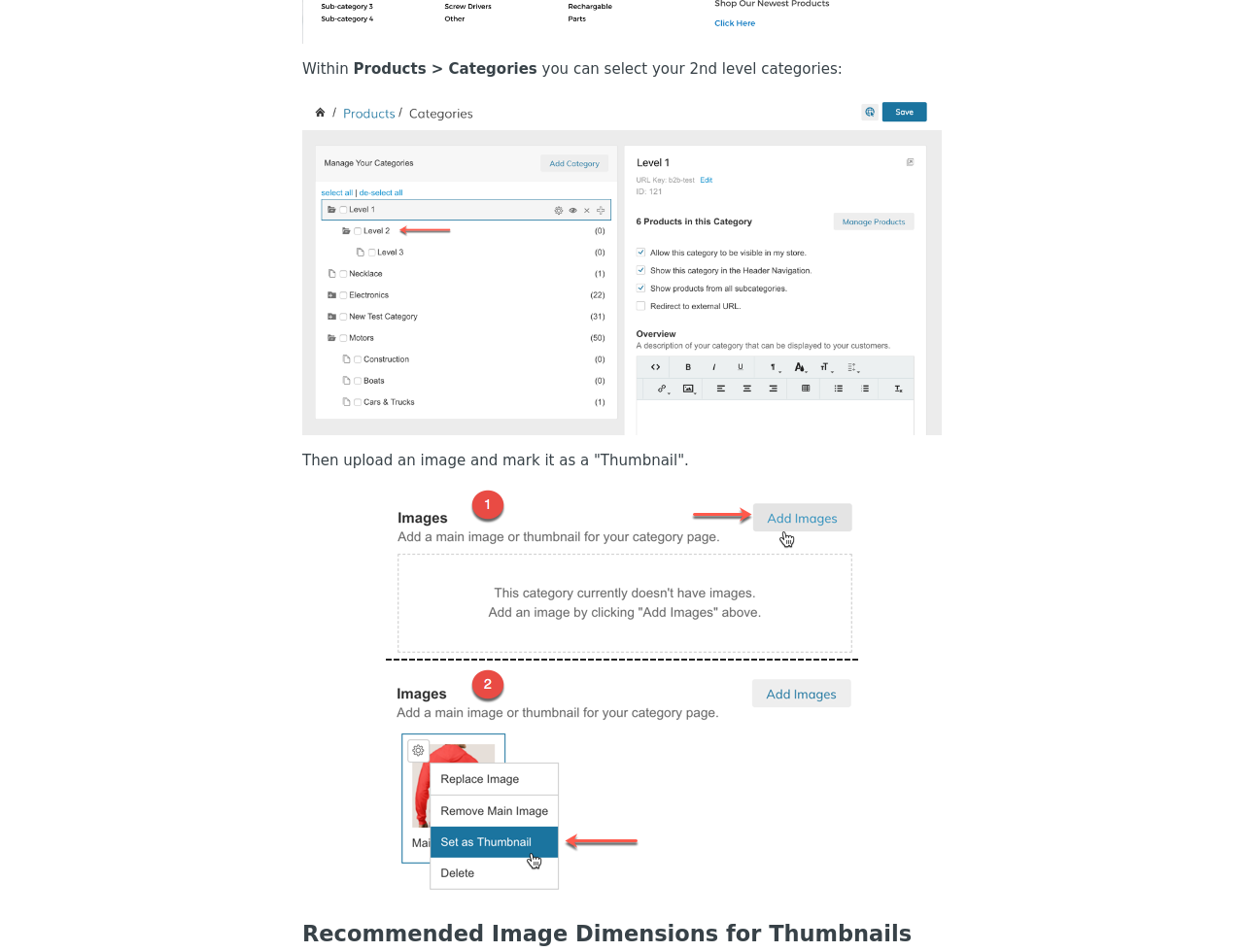What is the recommended action for thumbnails?
Respond to the question with a single word or phrase according to the image.

Upload an image and mark it as a 'Thumbnail'